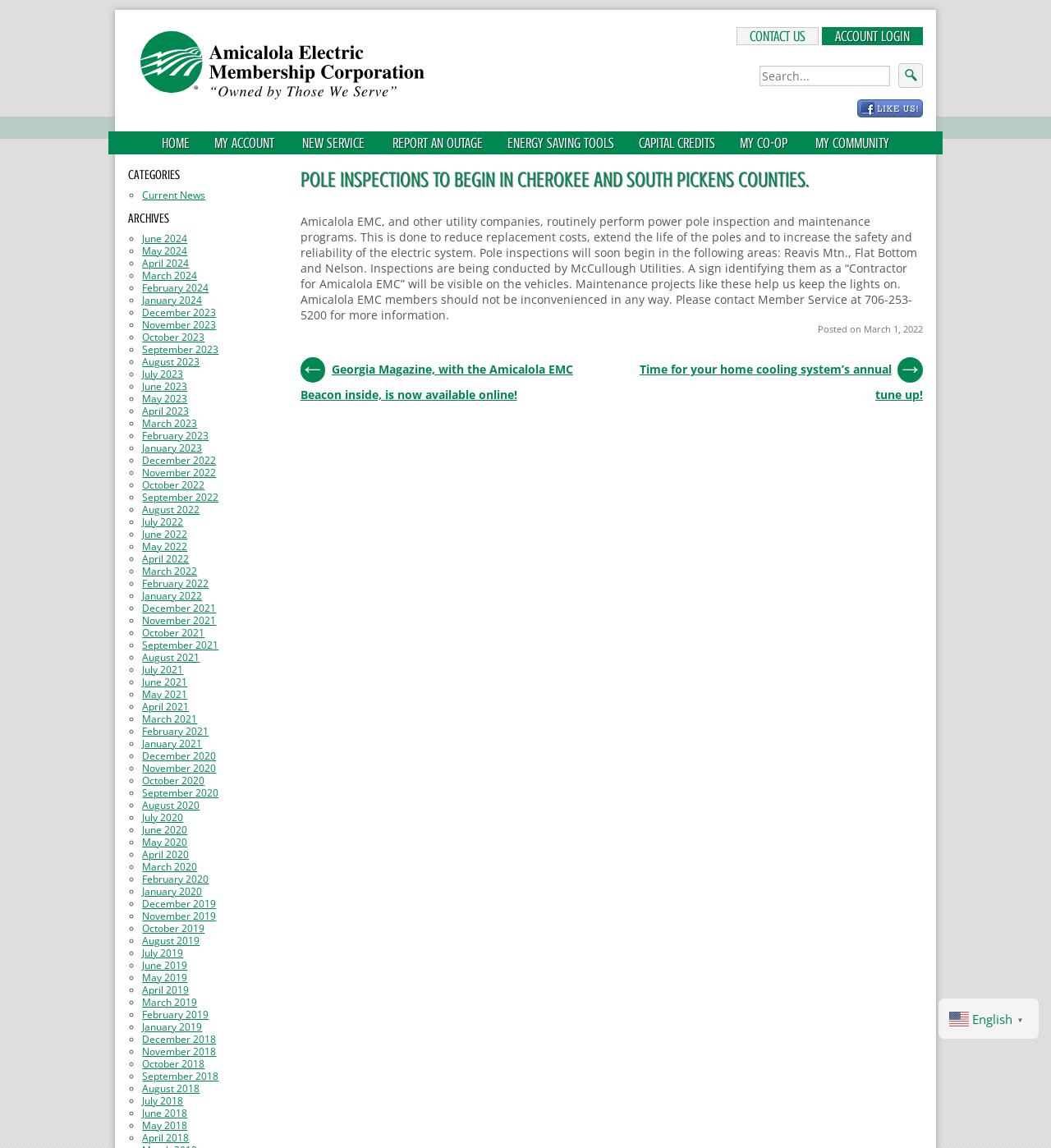Answer the question using only a single word or phrase: 
What is the purpose of pole inspections?

To reduce replacement costs, extend pole life, and increase safety and reliability